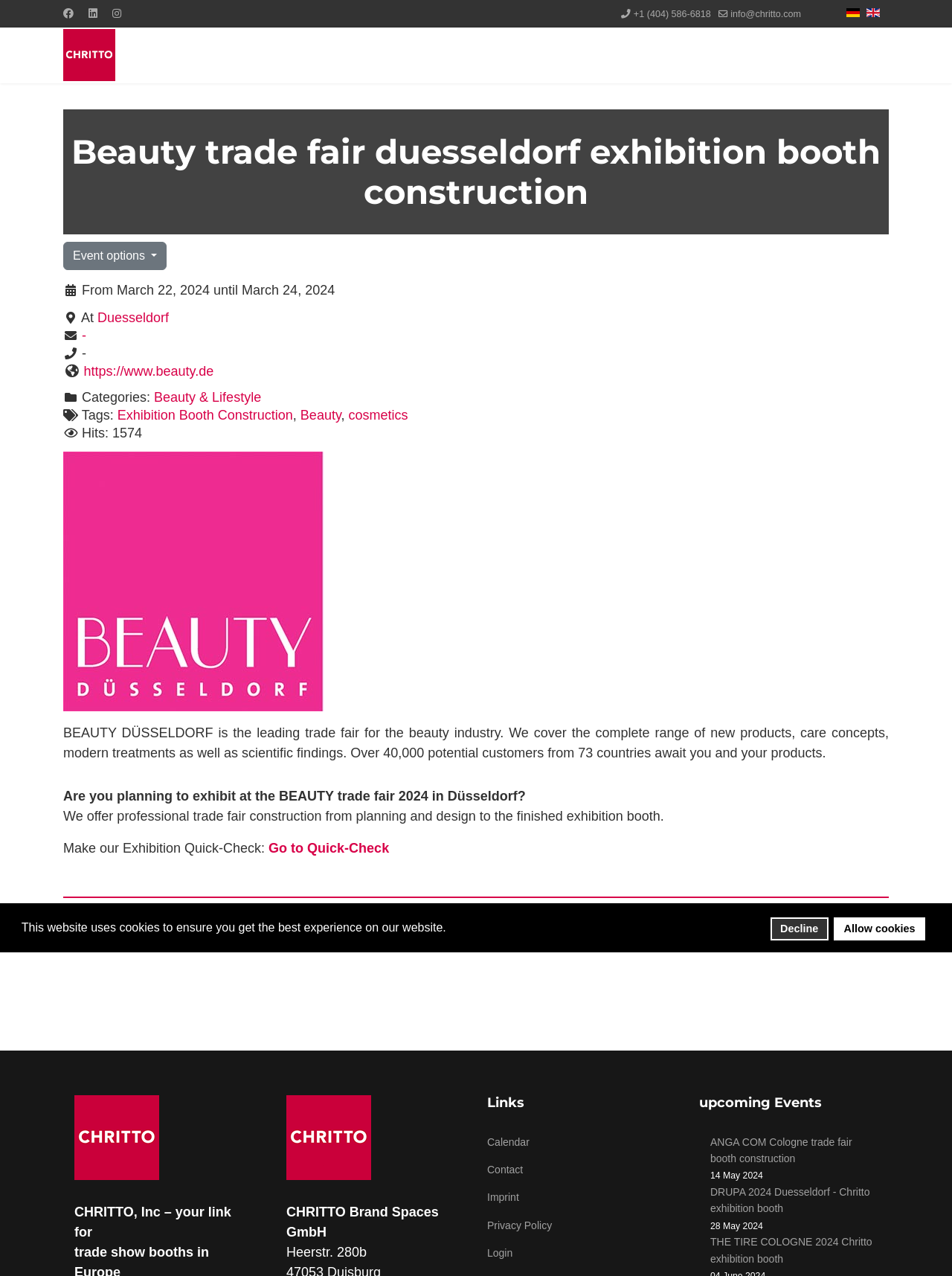Using the provided element description: "Services", determine the bounding box coordinates of the corresponding UI element in the screenshot.

[0.545, 0.022, 0.628, 0.065]